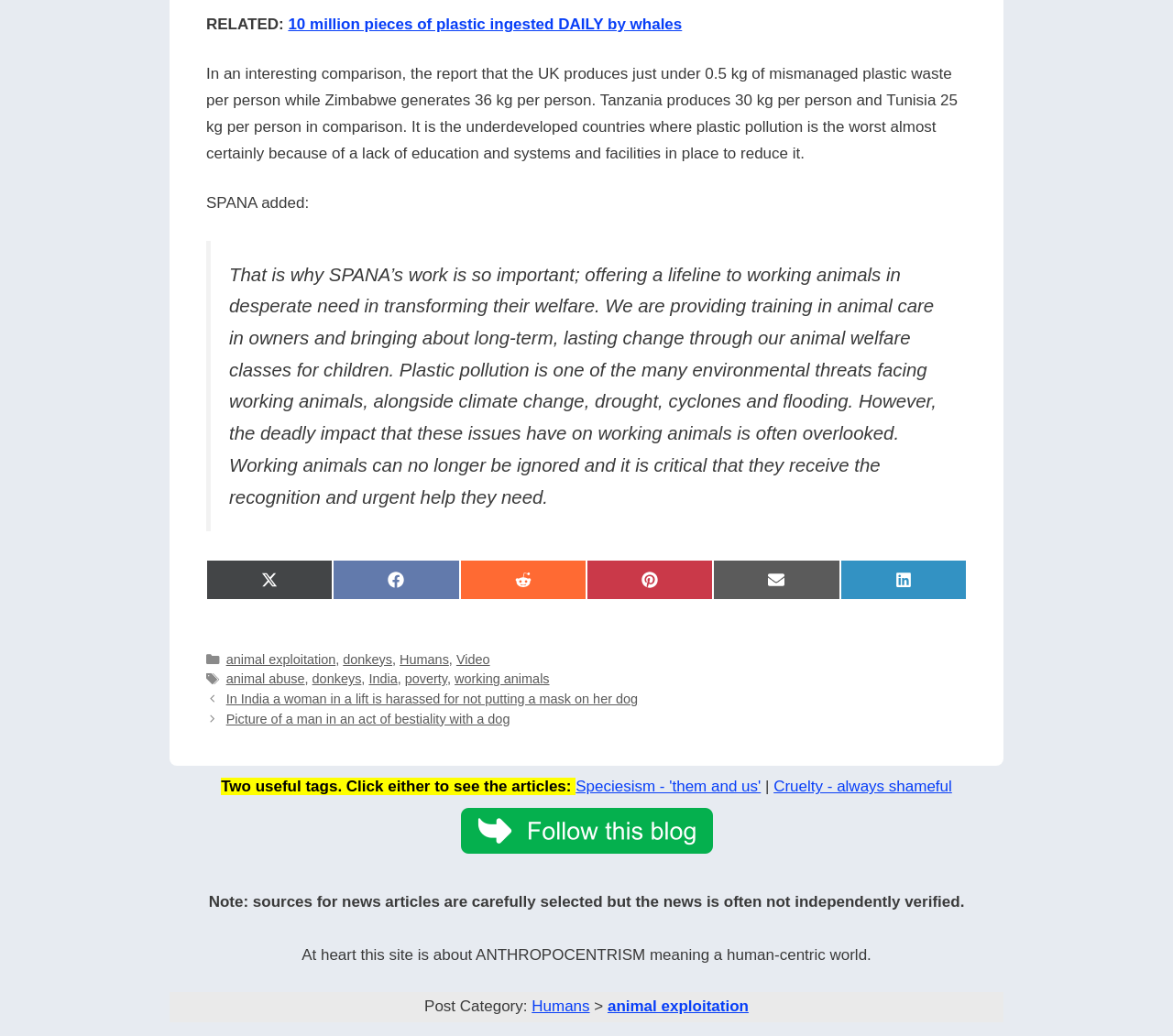Refer to the image and offer a detailed explanation in response to the question: What is the purpose of the 'Share on' links?

The 'Share on' links, including Twitter, Facebook, Reddit, Pinterest, Email, and LinkedIn, allow users to share the article on various social media platforms and via email.